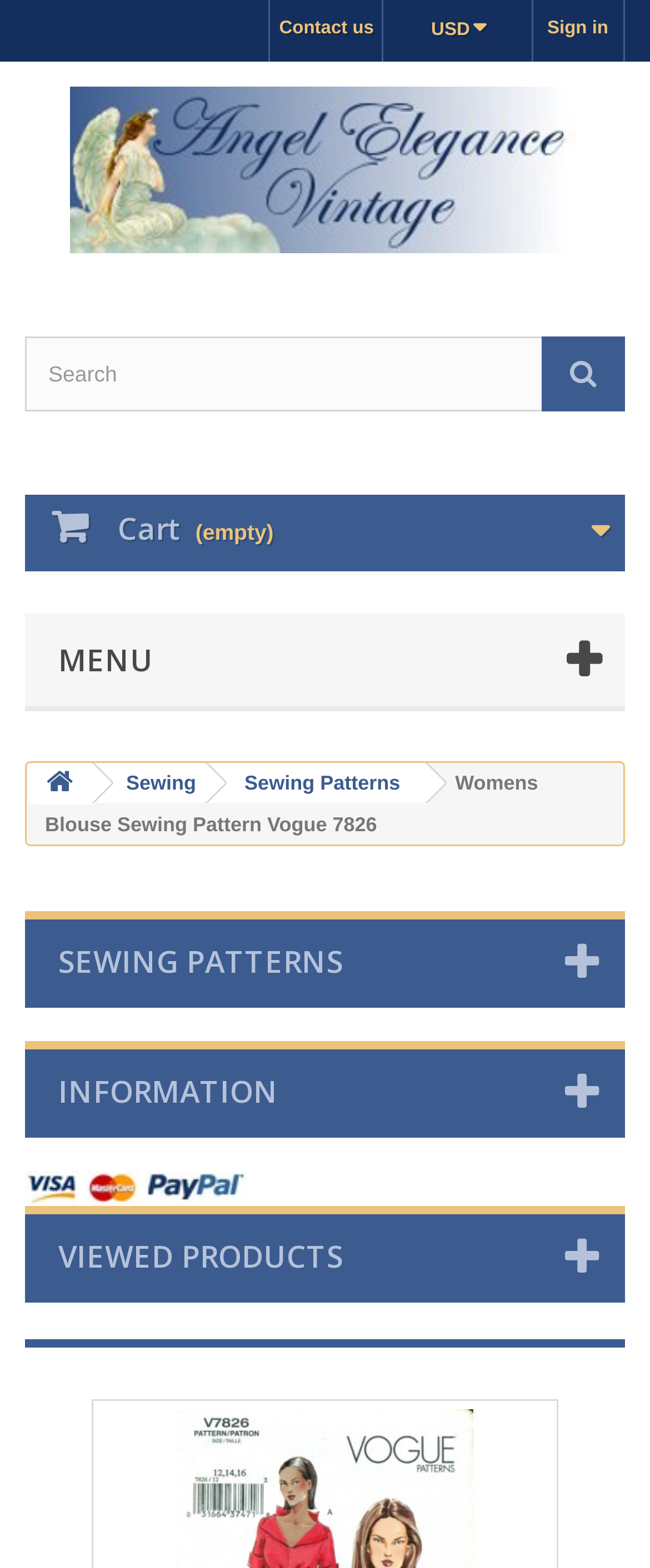Find the primary header on the webpage and provide its text.

Womens Blouse Sewing Pattern Vogue 7826